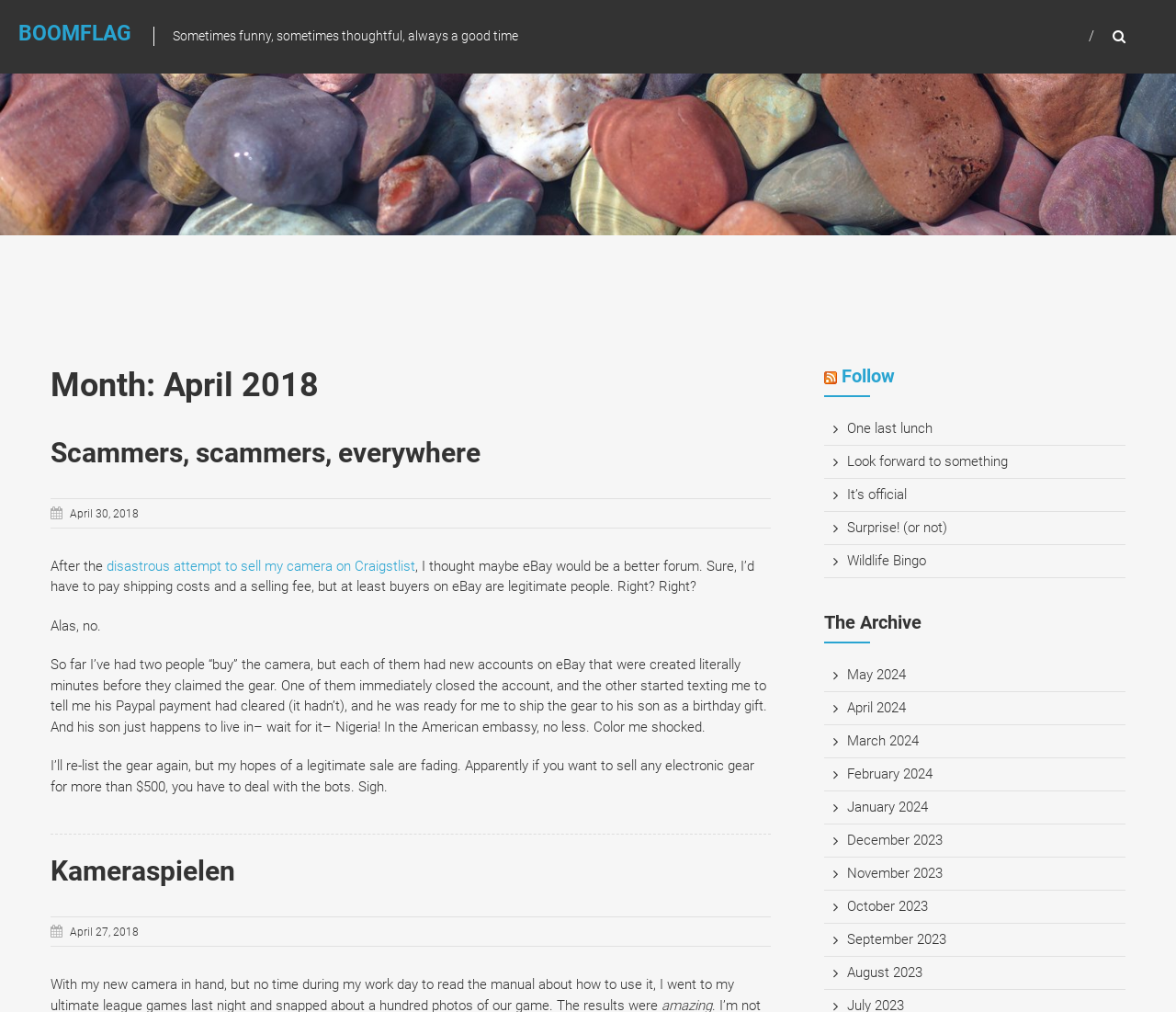Identify the bounding box of the HTML element described here: "Kameraspielen". Provide the coordinates as four float numbers between 0 and 1: [left, top, right, bottom].

[0.043, 0.845, 0.2, 0.877]